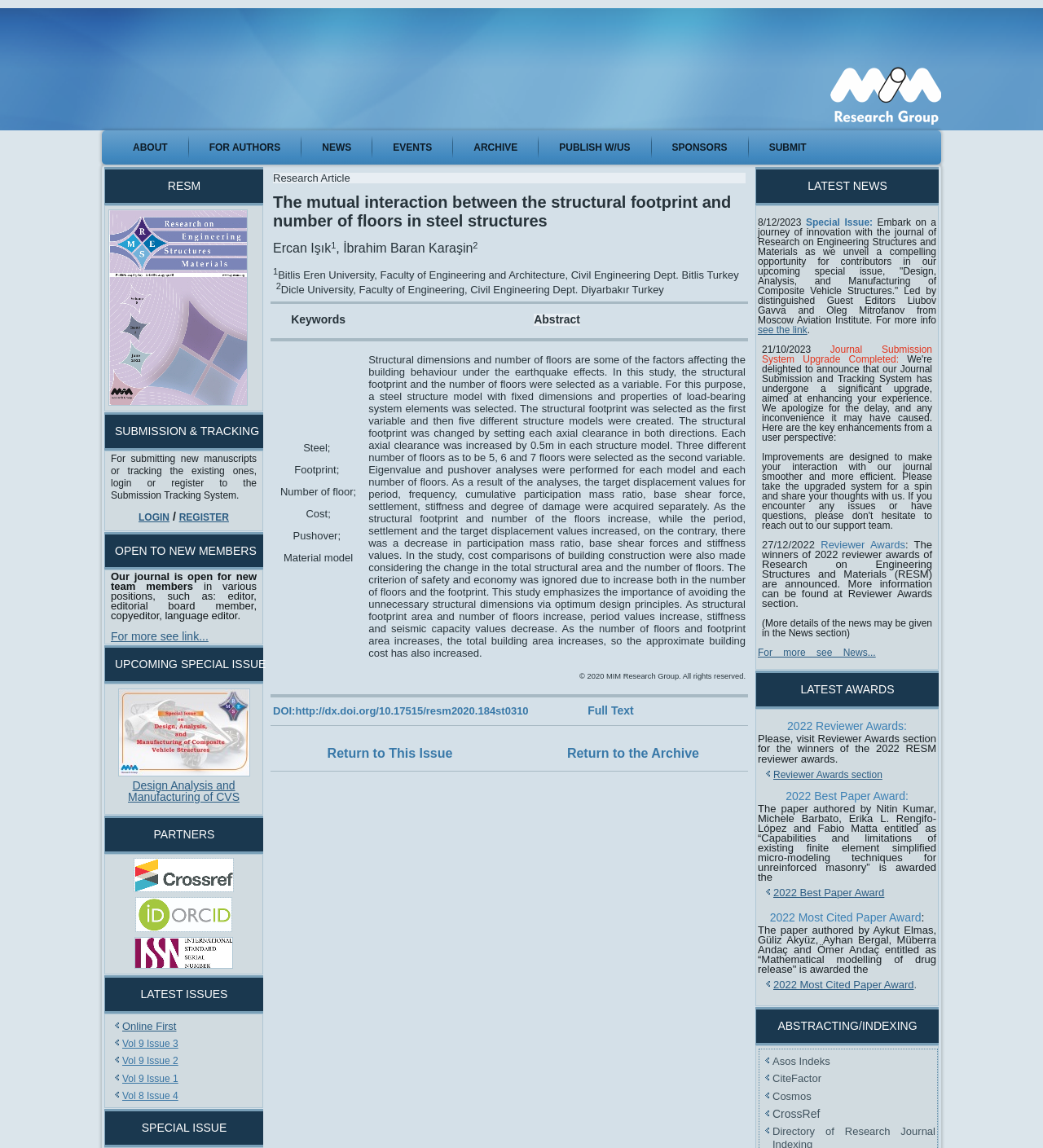Please locate the bounding box coordinates of the element's region that needs to be clicked to follow the instruction: "Click on the 'LOGIN' button". The bounding box coordinates should be provided as four float numbers between 0 and 1, i.e., [left, top, right, bottom].

[0.133, 0.445, 0.162, 0.455]